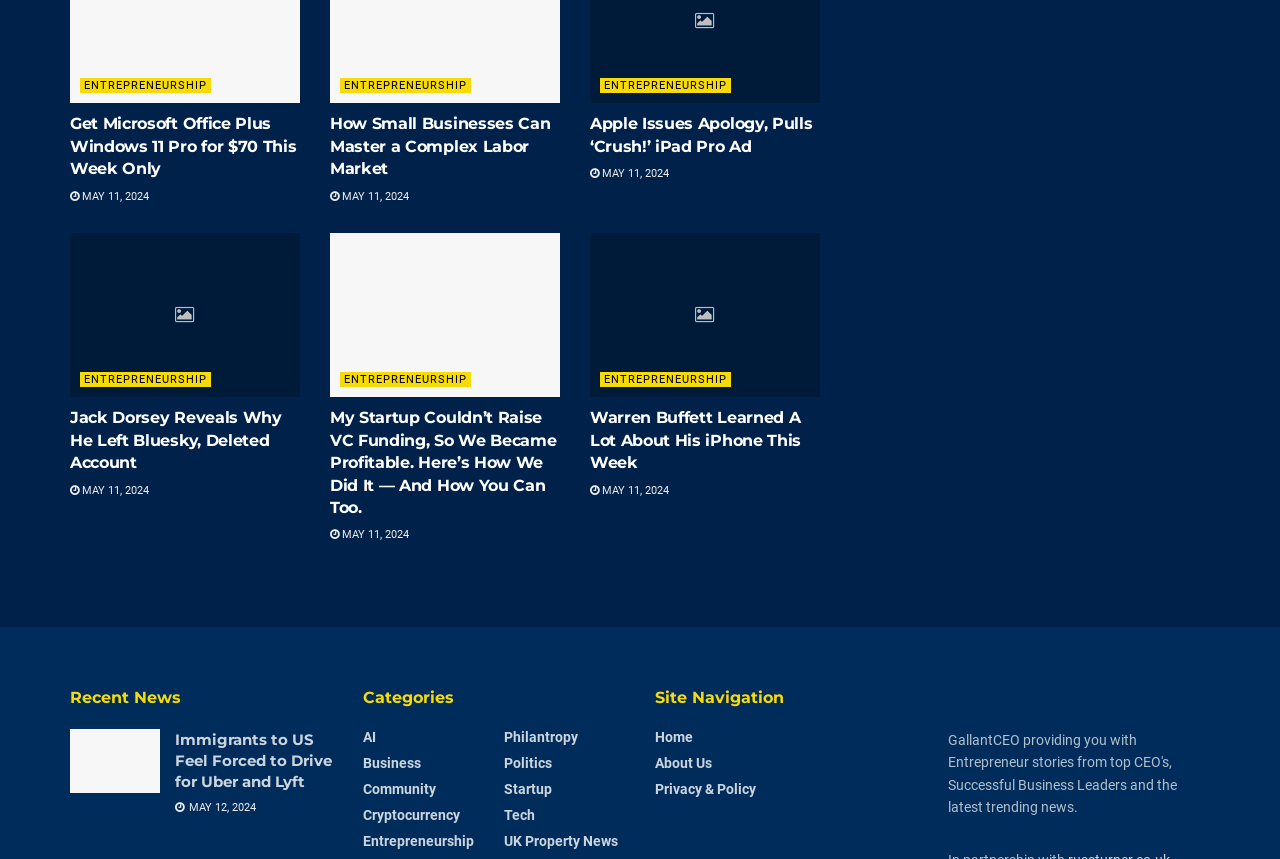How many categories are there?
Using the visual information, respond with a single word or phrase.

9